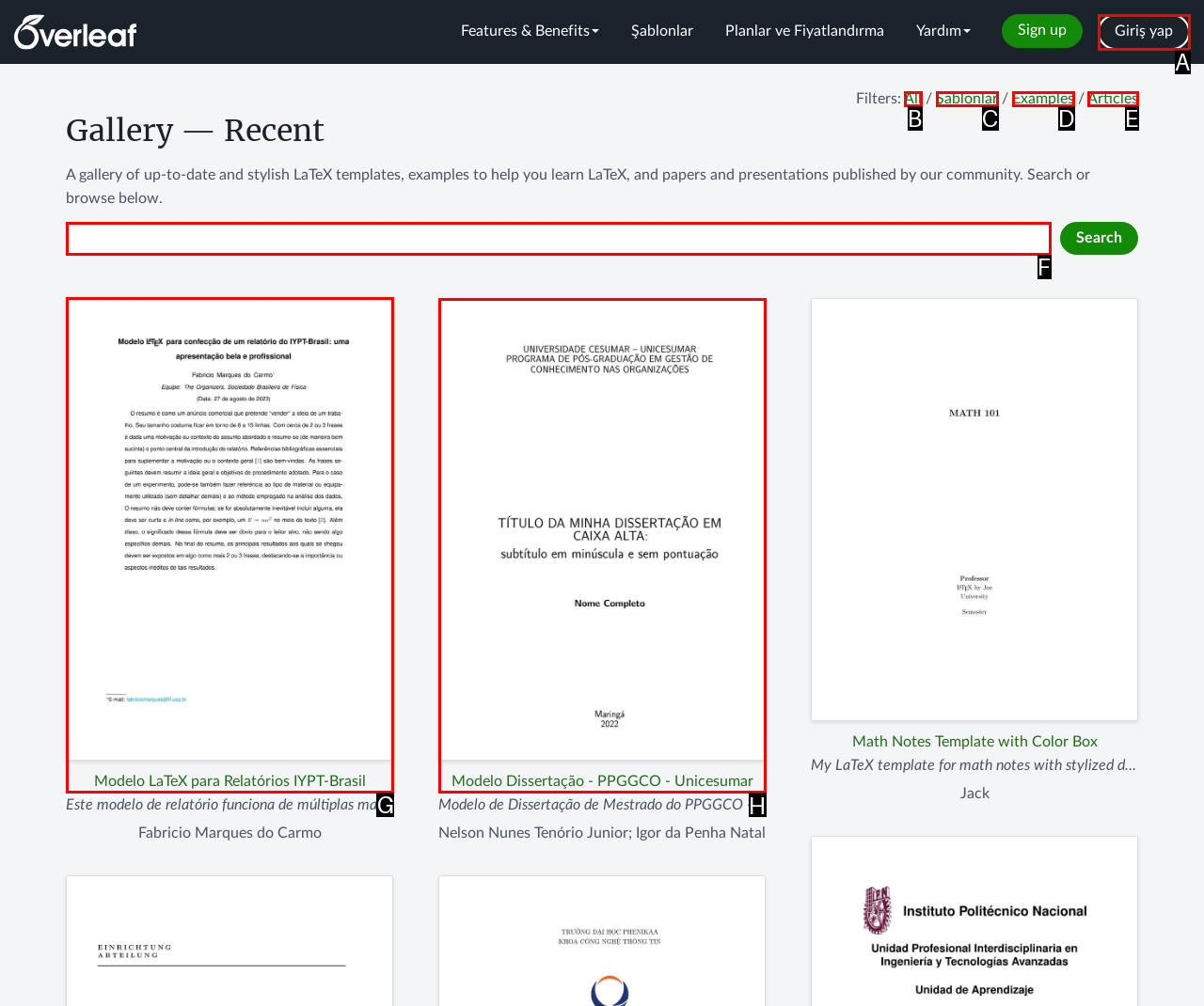Determine which UI element I need to click to achieve the following task: View Modelo LaTeX para Relatórios IYPT-Brasil template Provide your answer as the letter of the selected option.

G